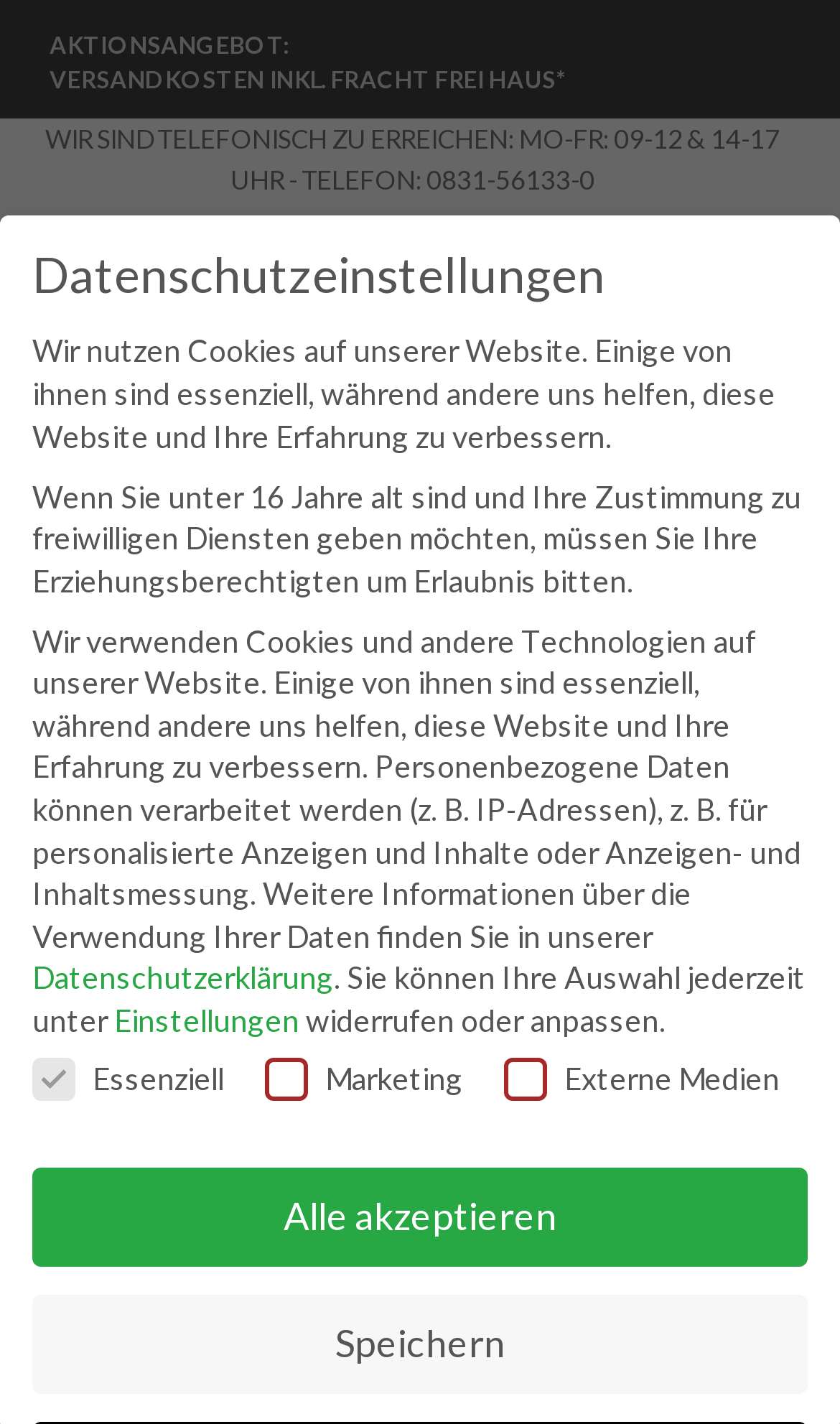Please find the bounding box coordinates of the element's region to be clicked to carry out this instruction: "Follow on Facebook".

[0.435, 0.285, 0.466, 0.307]